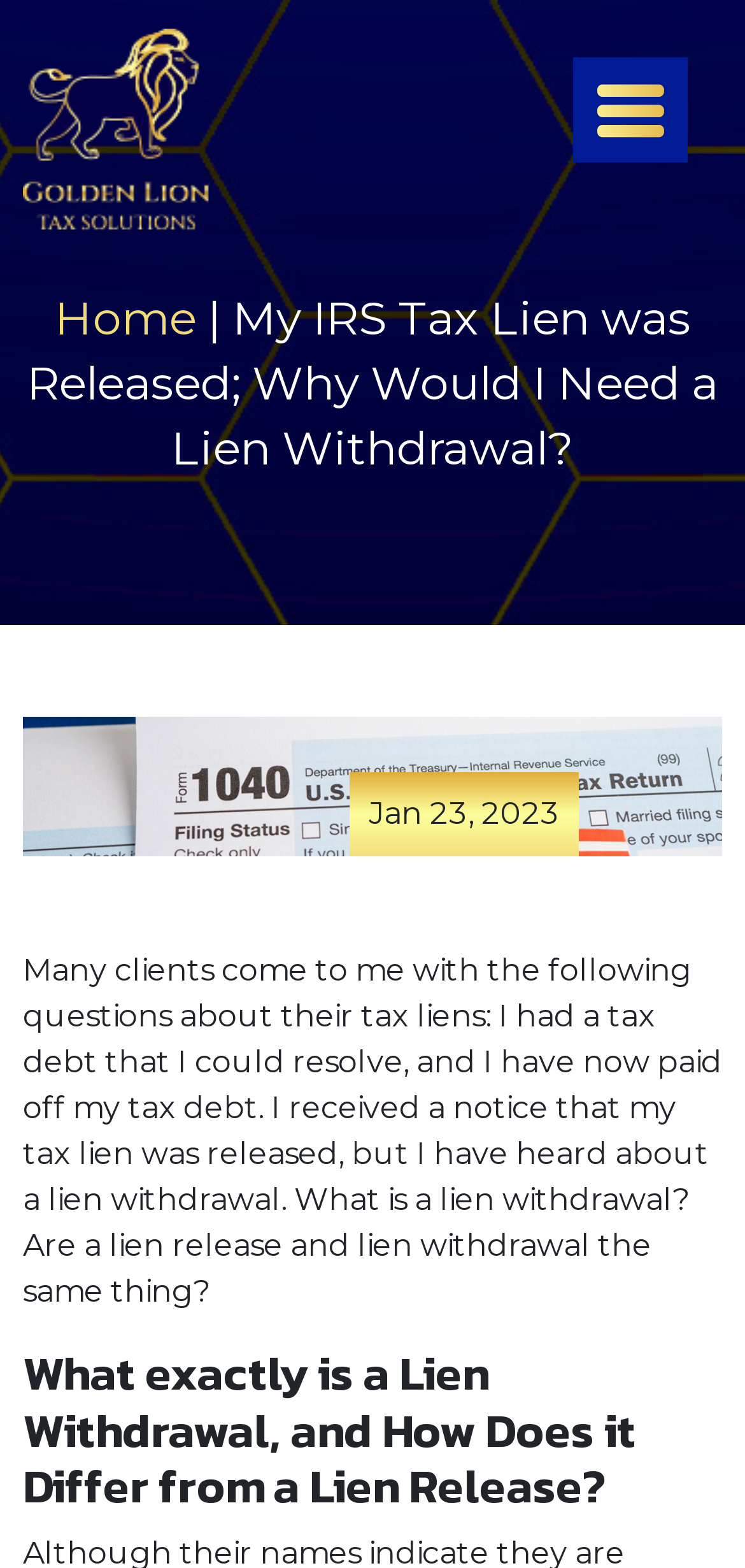How many sections are there in the webpage? Using the information from the screenshot, answer with a single word or phrase.

At least 2